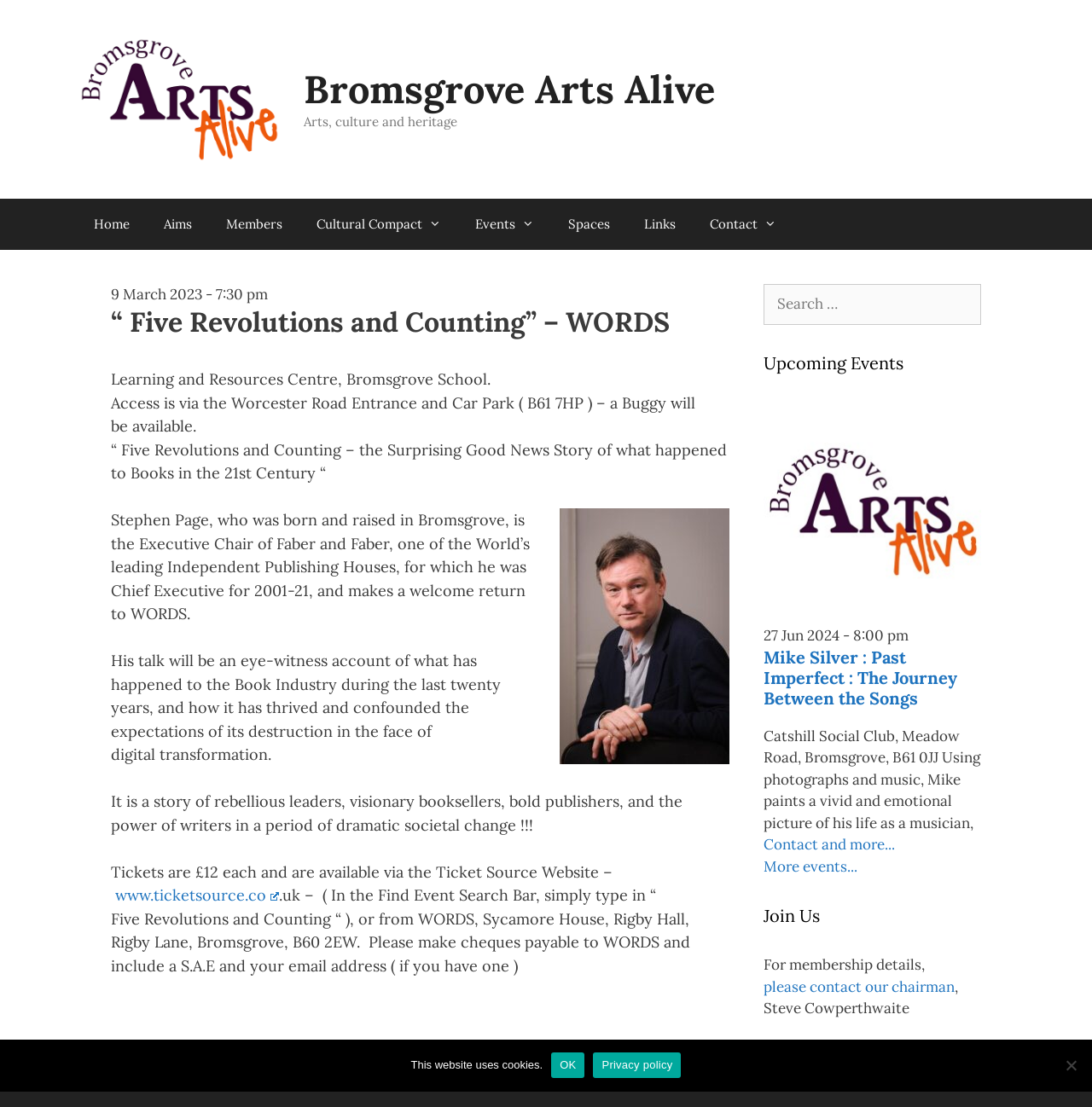What is the event title of the main article?
Look at the image and provide a detailed response to the question.

I found the event title by looking at the main article section, which has a heading element with the text '“ Five Revolutions and Counting” – WORDS'. This is the title of the event being described in the article.